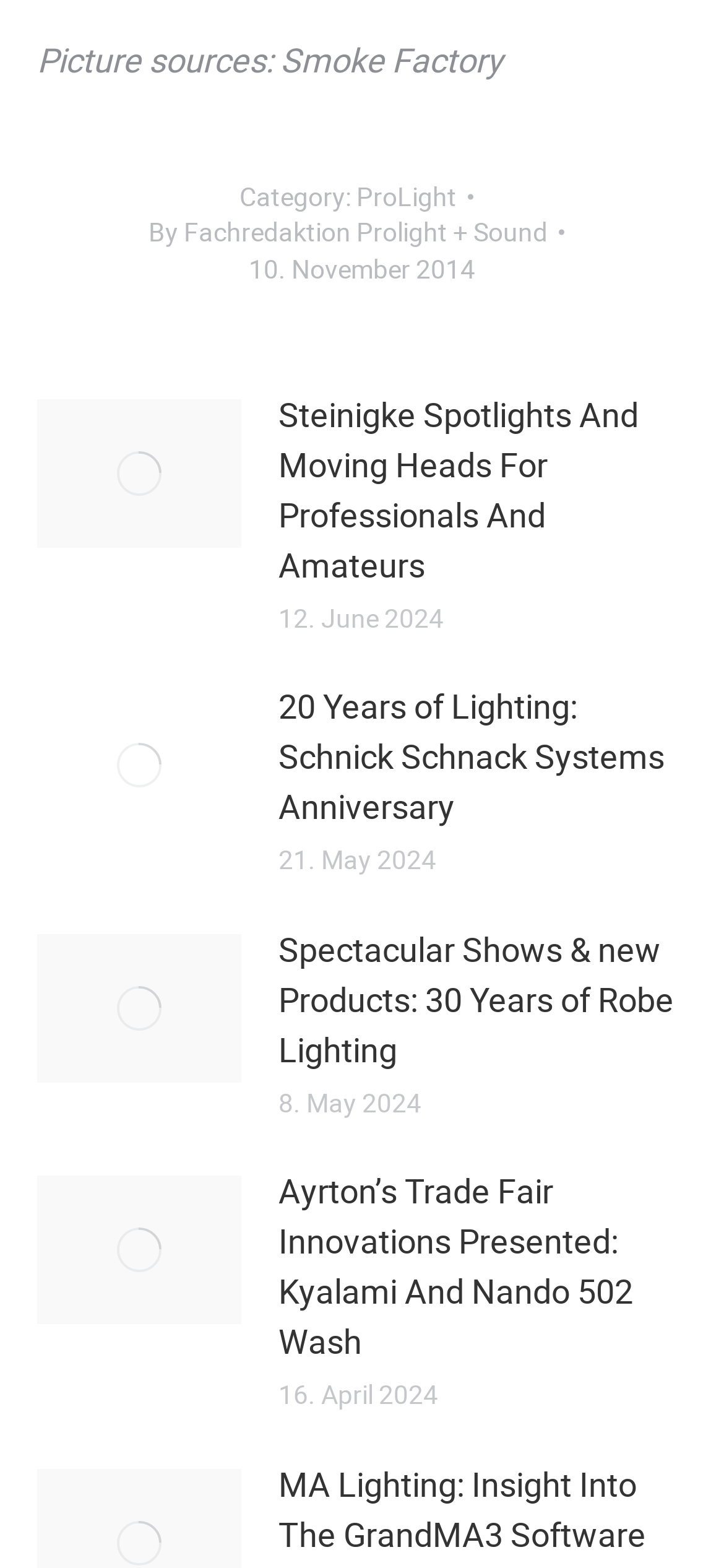Find the bounding box coordinates of the element you need to click on to perform this action: 'Read the article 'Spectacular Shows & new Products: 30 Years of Robe Lighting''. The coordinates should be represented by four float values between 0 and 1, in the format [left, top, right, bottom].

[0.385, 0.59, 0.949, 0.686]